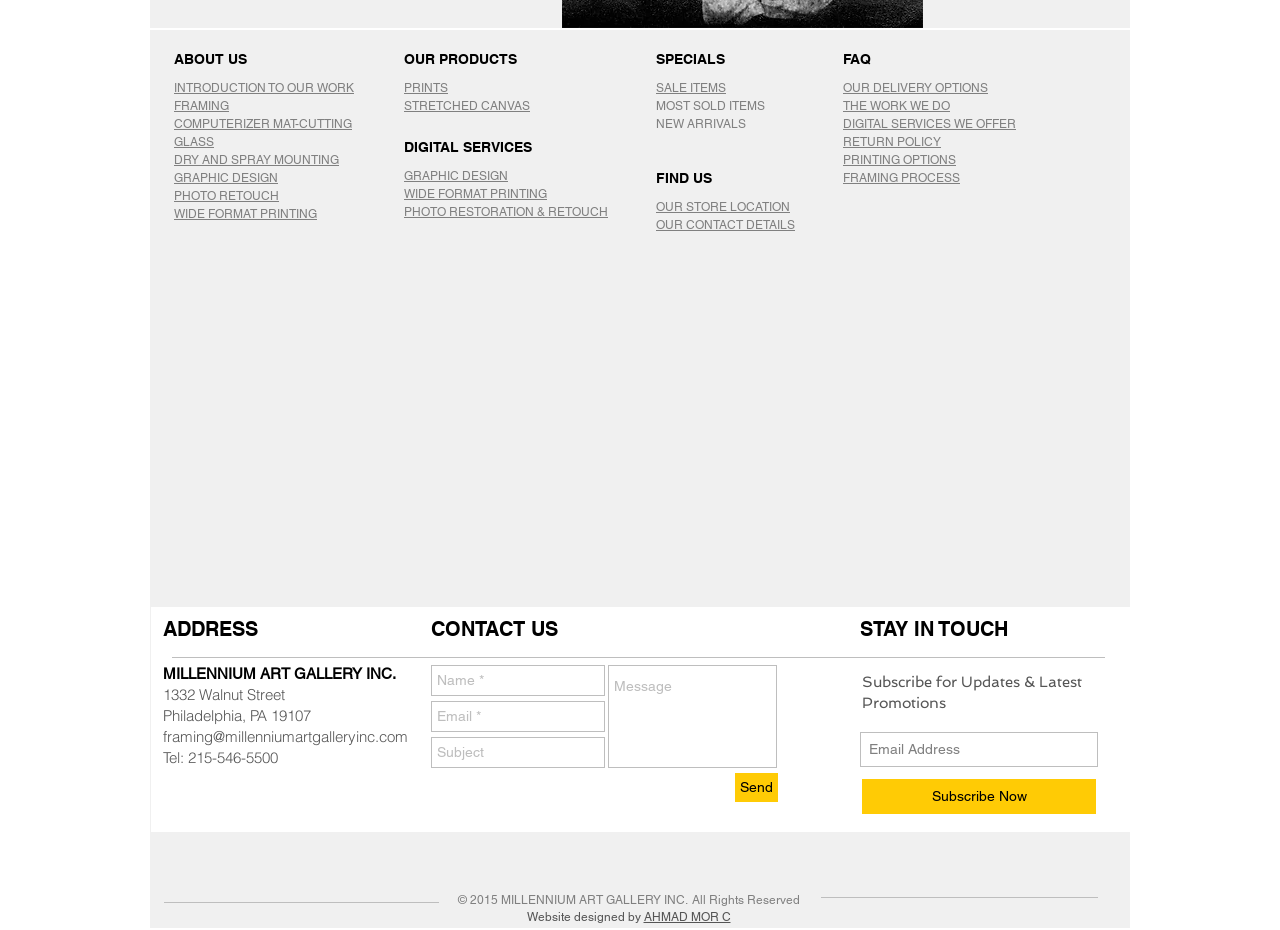What is the phone number to contact the art gallery? Based on the screenshot, please respond with a single word or phrase.

215-546-5500